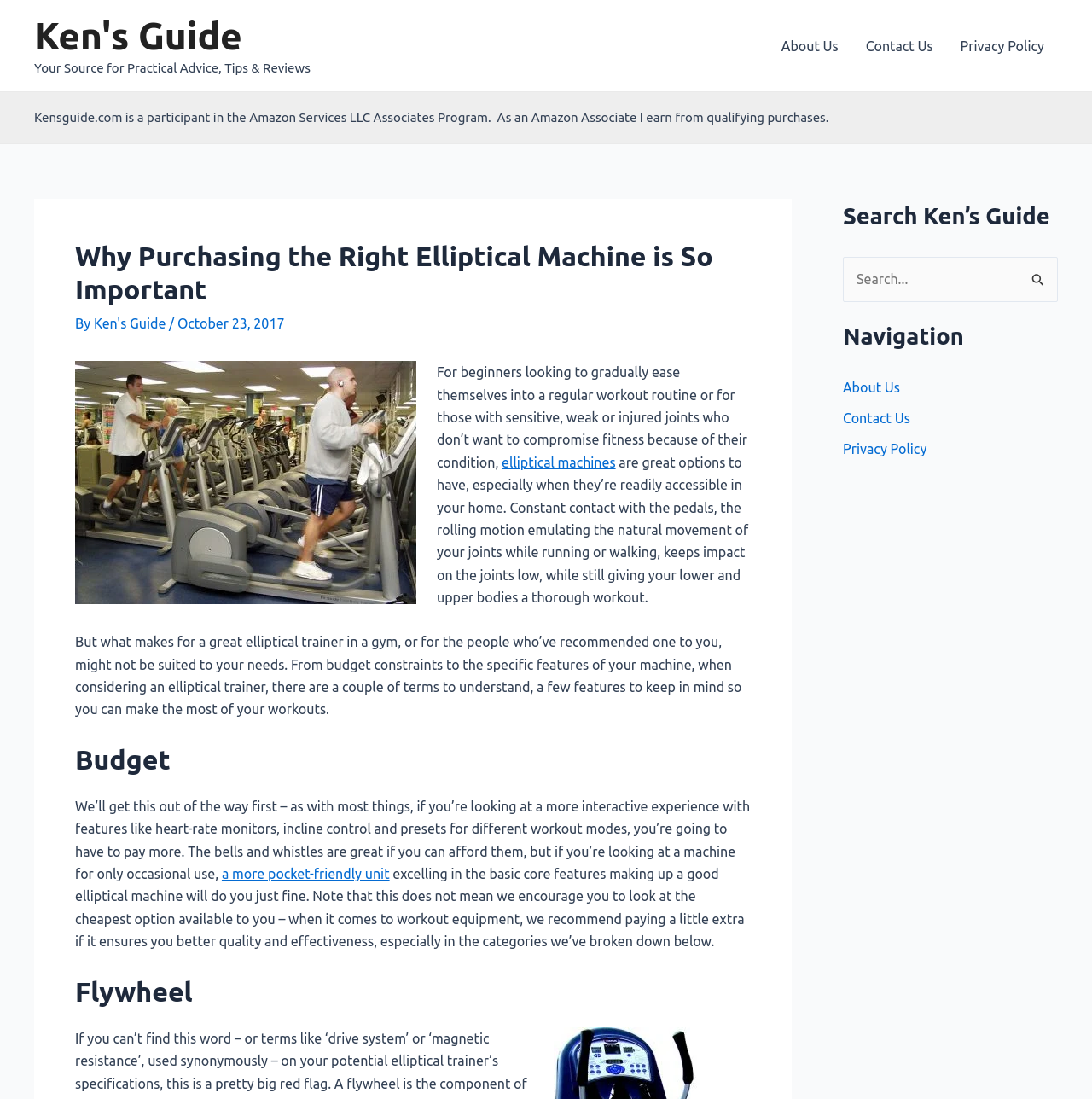Identify the bounding box coordinates necessary to click and complete the given instruction: "Click on the 'About Us' link".

[0.703, 0.011, 0.78, 0.073]